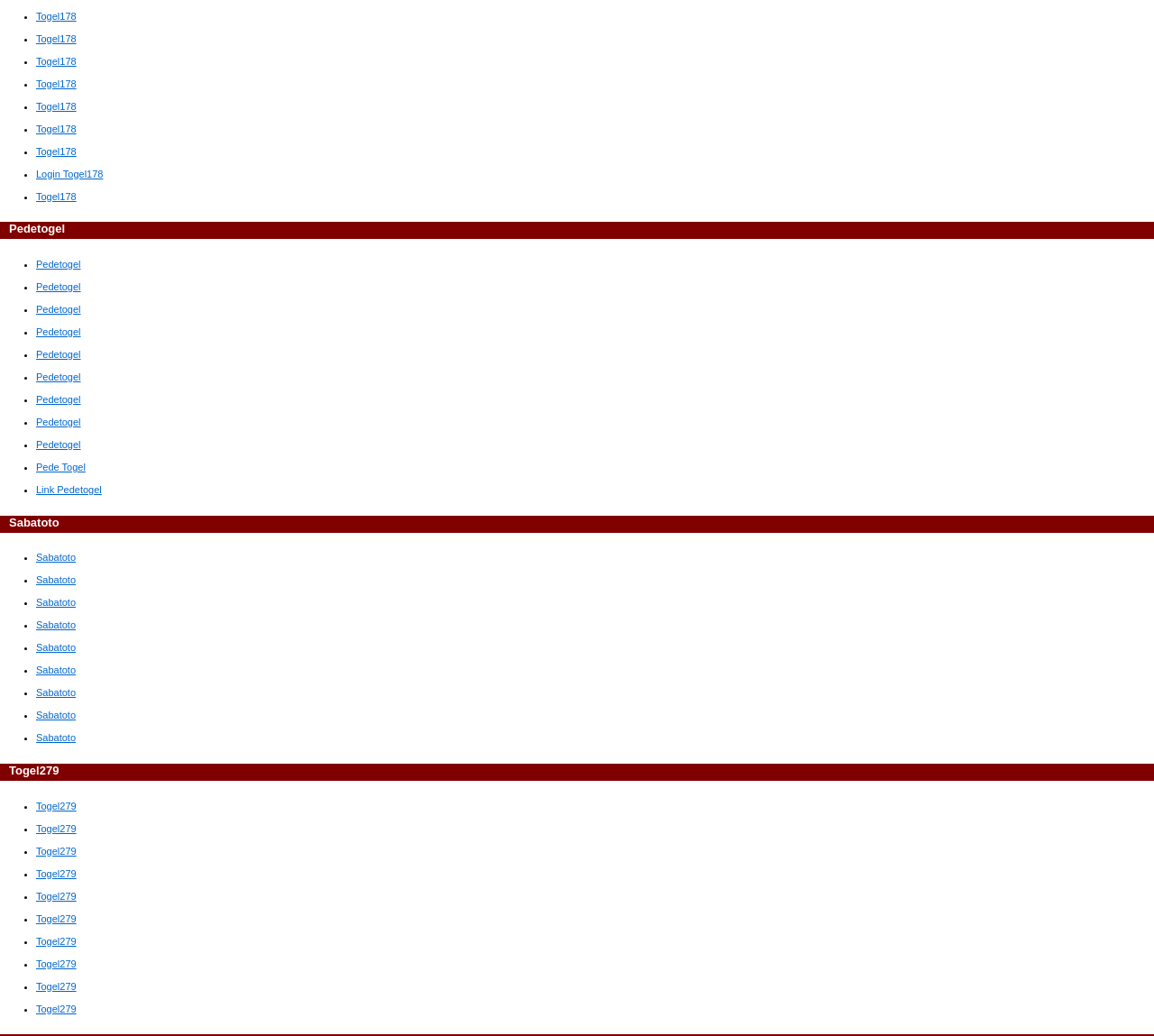Can you specify the bounding box coordinates of the area that needs to be clicked to fulfill the following instruction: "Visit Pedetogel"?

[0.031, 0.25, 0.07, 0.26]